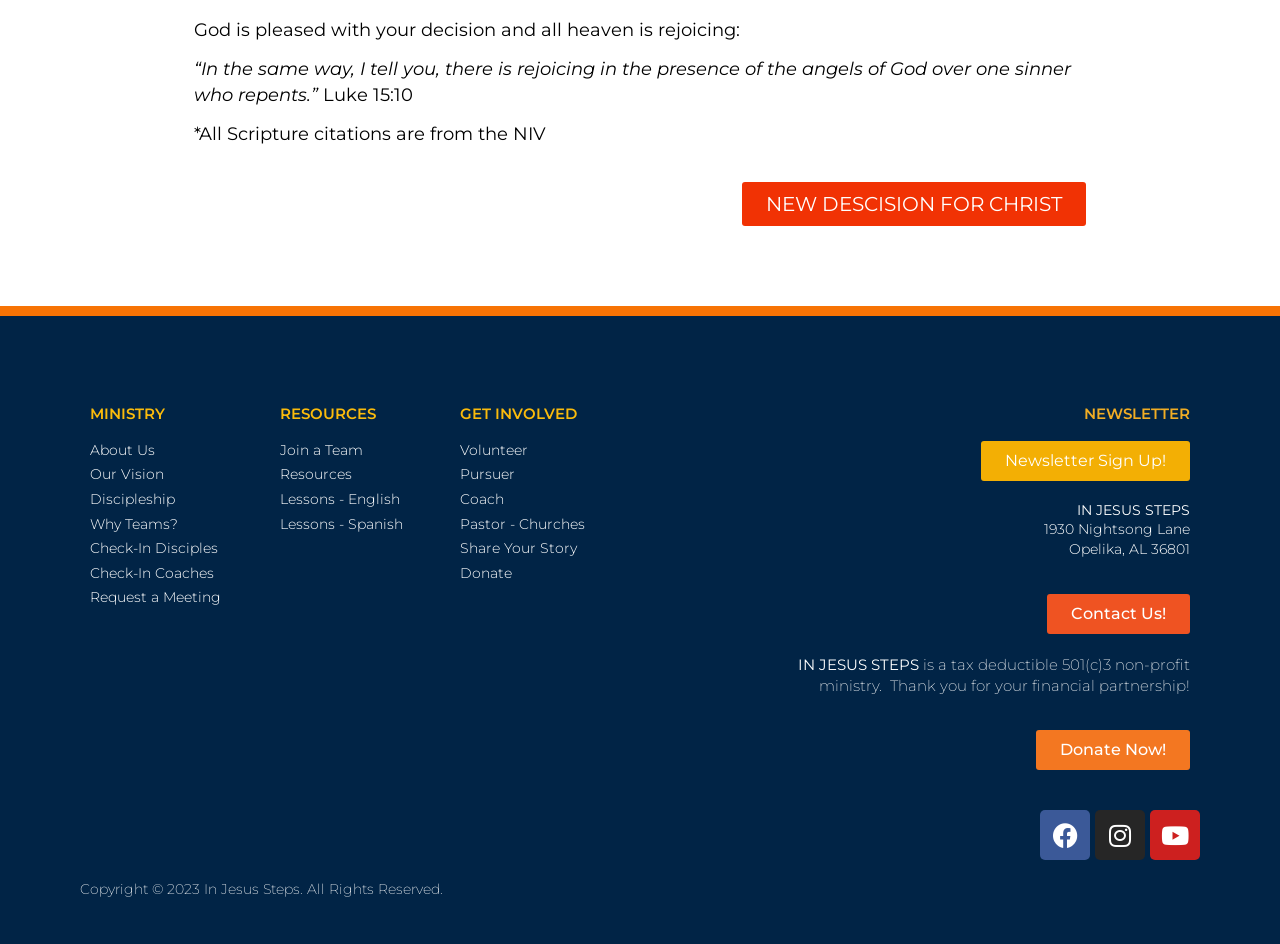What is the name of the ministry?
Look at the image and respond with a one-word or short-phrase answer.

In Jesus Steps